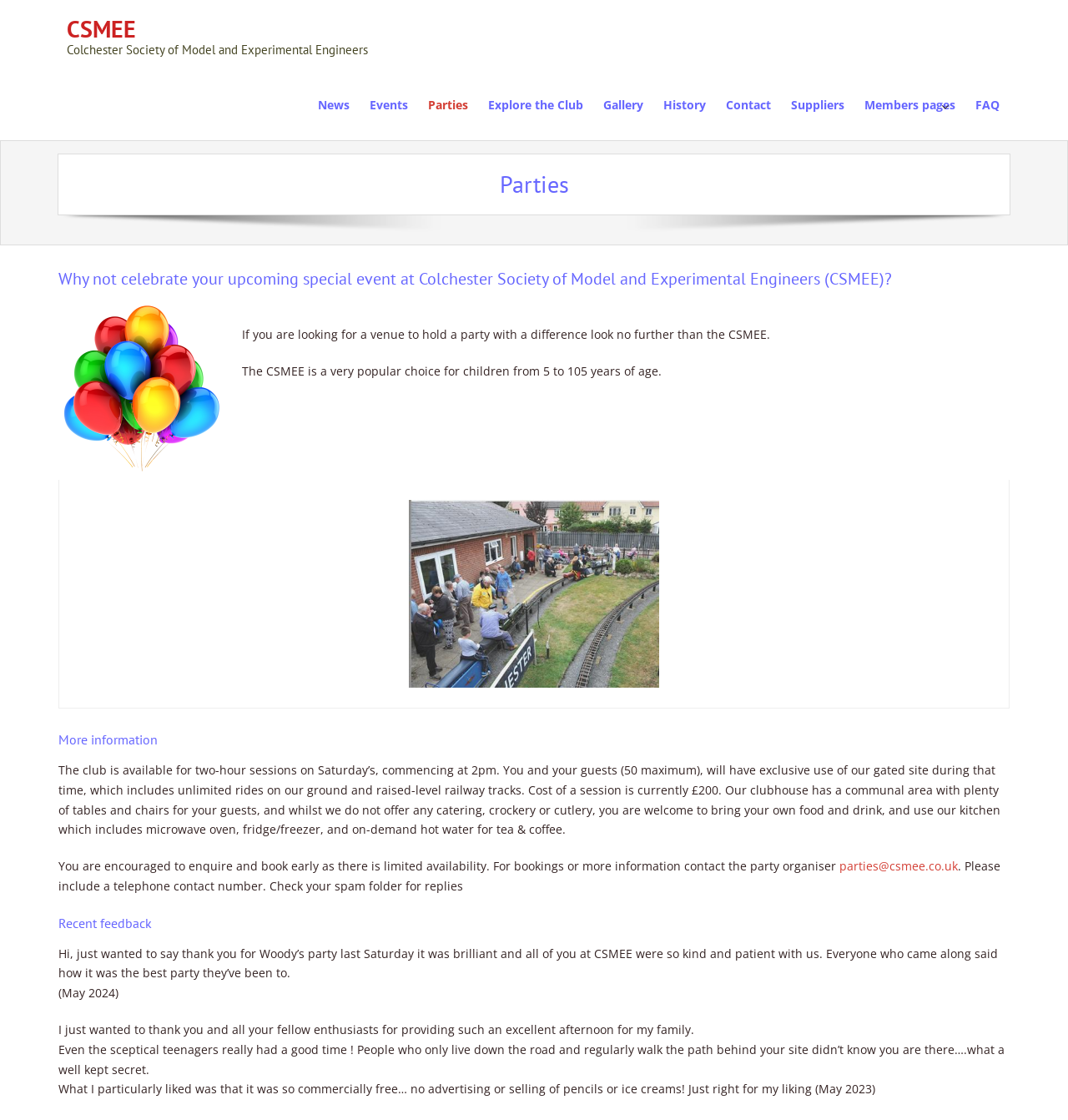Determine the bounding box coordinates for the UI element matching this description: "Members pages".

[0.8, 0.063, 0.904, 0.125]